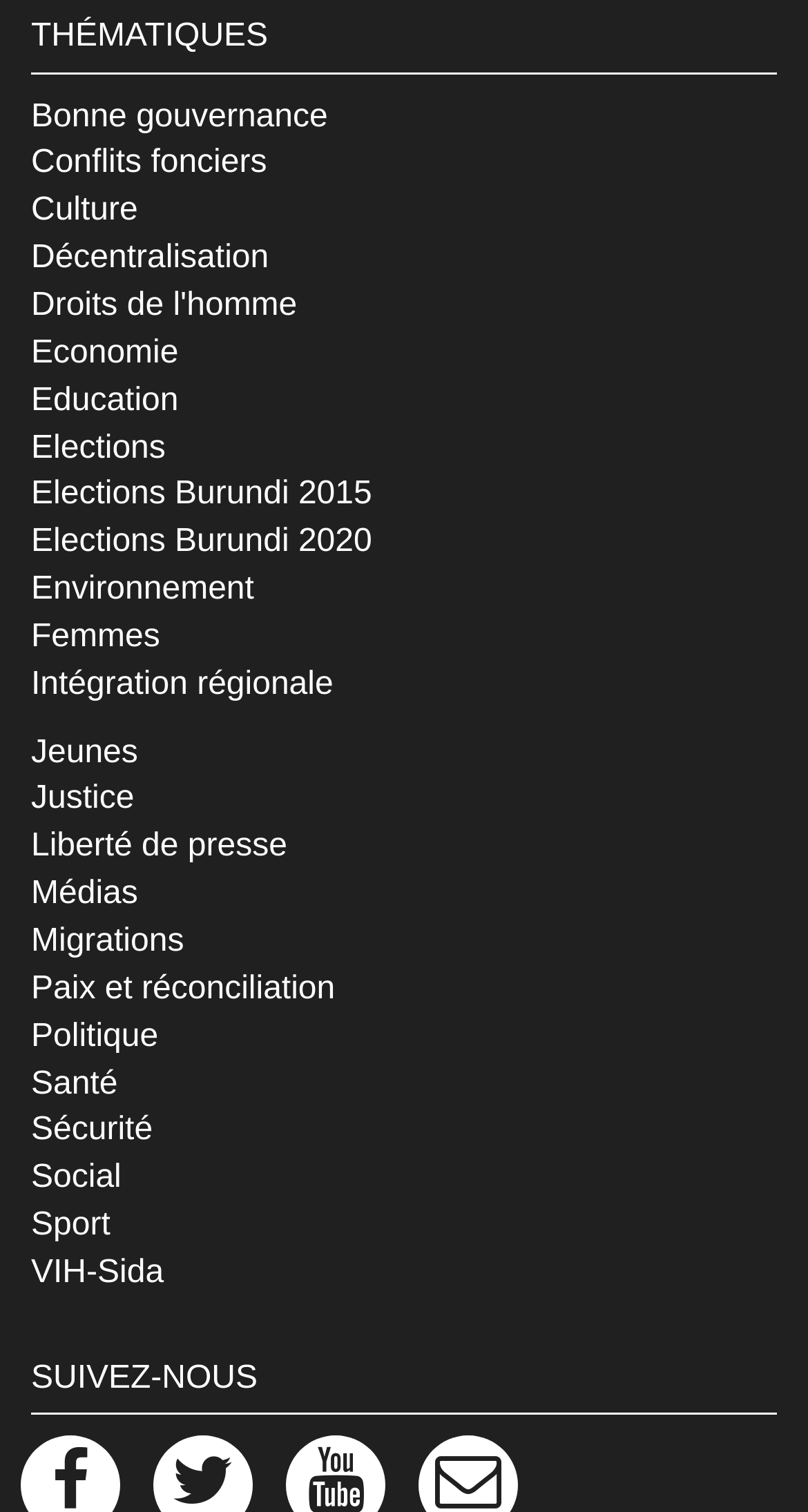Show me the bounding box coordinates of the clickable region to achieve the task as per the instruction: "Explore the theme of Environnement".

[0.038, 0.378, 0.314, 0.401]